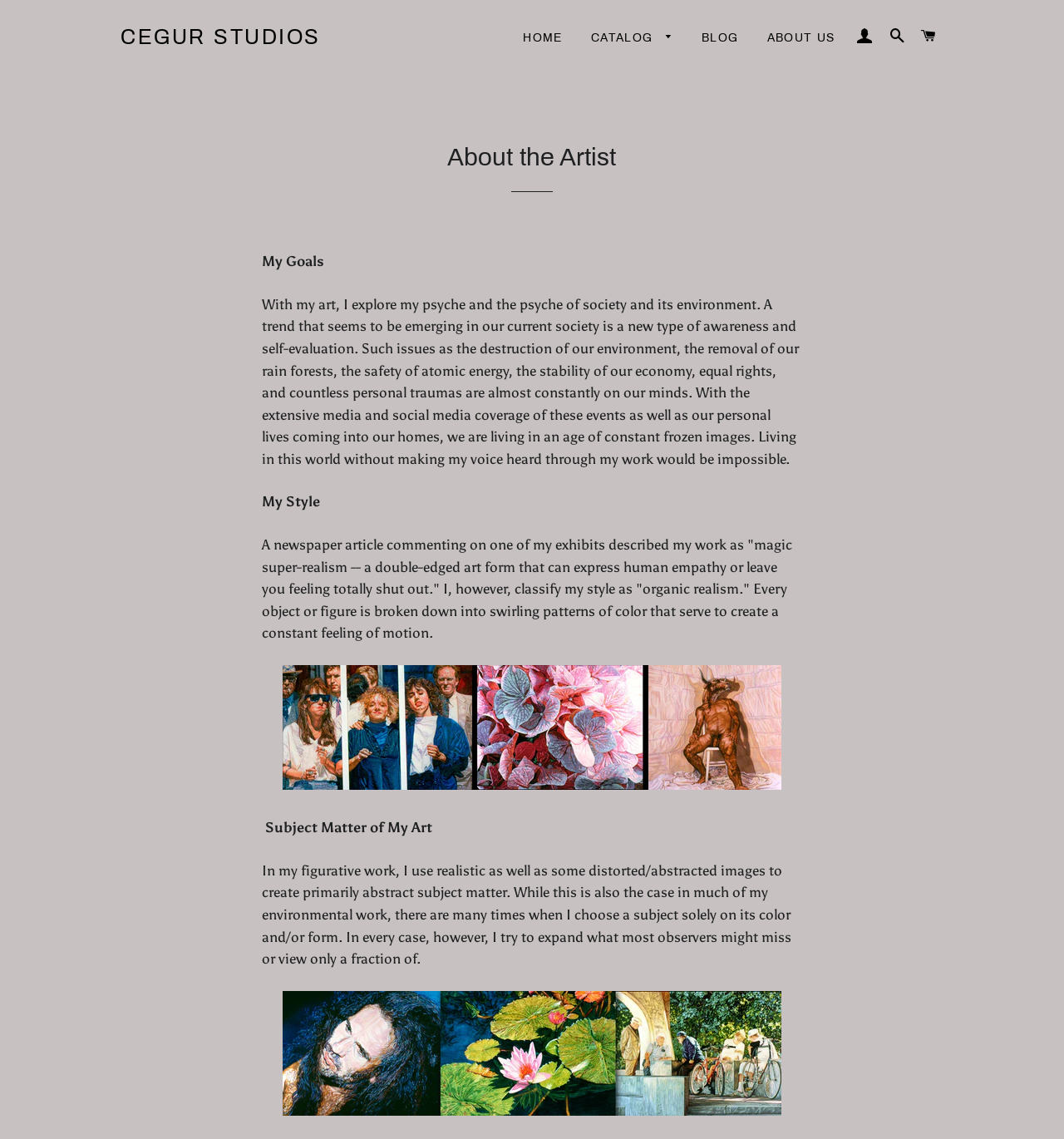Please specify the bounding box coordinates of the region to click in order to perform the following instruction: "View the CART".

[0.86, 0.011, 0.887, 0.054]